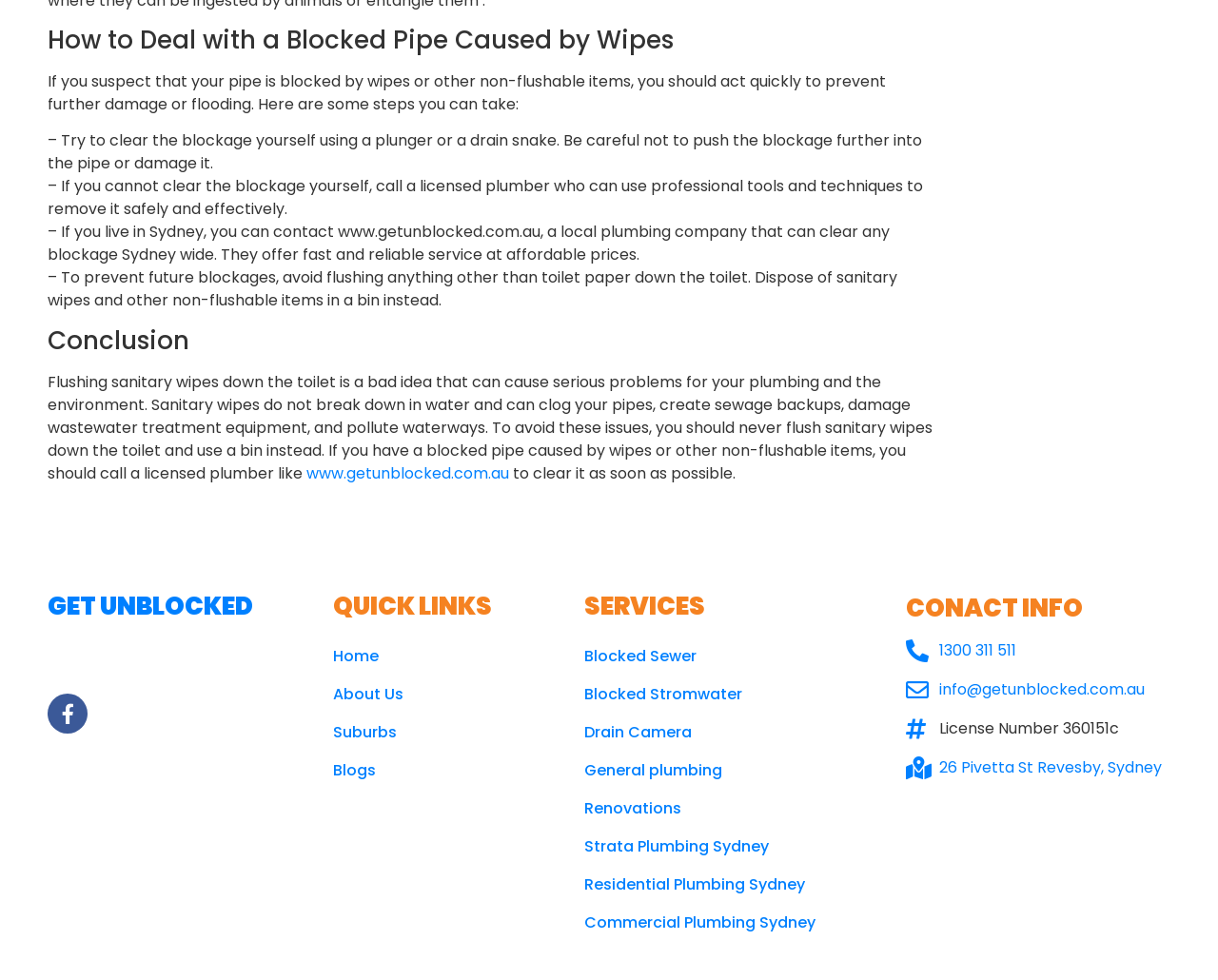What is the name of the local plumbing company in Sydney?
Using the visual information from the image, give a one-word or short-phrase answer.

www.getunblocked.com.au